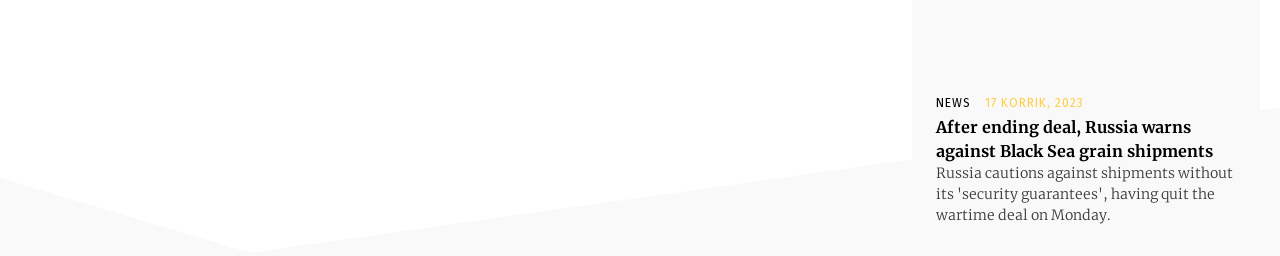Convey a rich and detailed description of the image.

The image accompanying the news article highlights the headline, "After ending deal, Russia warns against Black Sea grain shipments." Published on July 17, 2023, the accompanying text explains that Russia has issued warnings regarding shipments without its "security guarantees" after they exited a significant wartime agreement. This article captures a critical moment in international relations, emphasizing the implications for global grain shipments and the ongoing tensions surrounding maritime security in the Black Sea region.